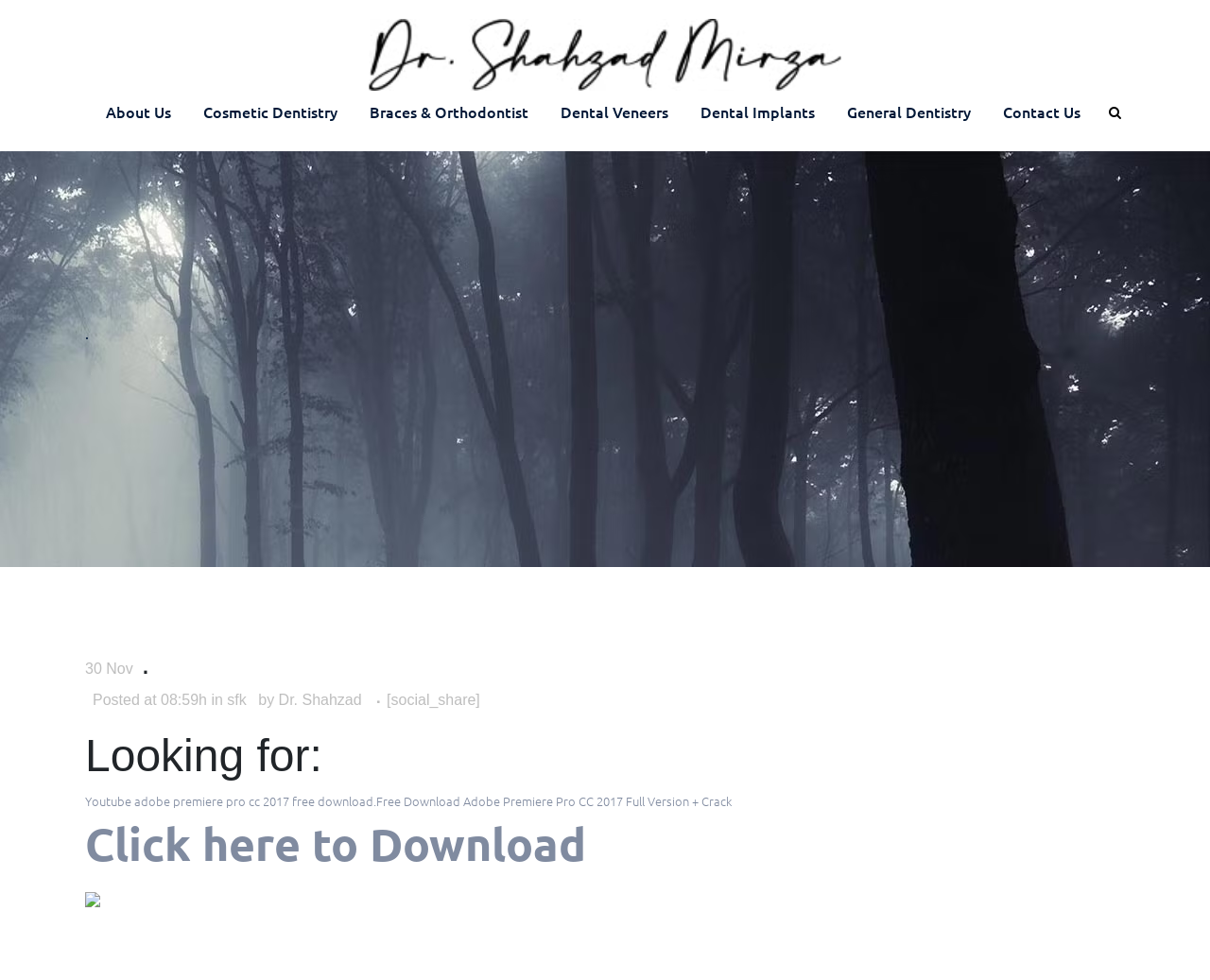Predict the bounding box of the UI element based on the description: "Click here to Download". The coordinates should be four float numbers between 0 and 1, formatted as [left, top, right, bottom].

[0.07, 0.865, 0.484, 0.882]